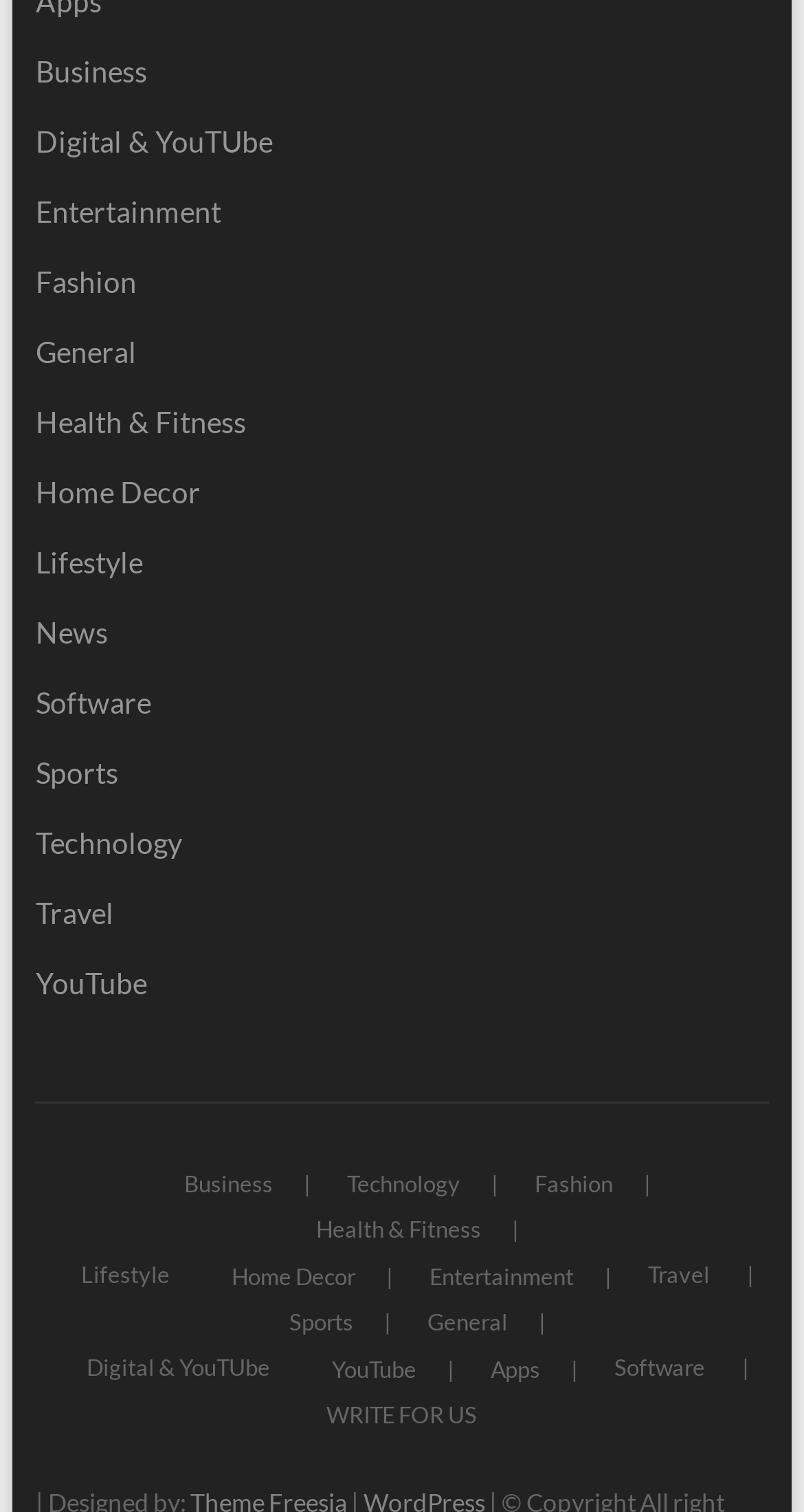Pinpoint the bounding box coordinates of the element to be clicked to execute the instruction: "Write for us".

[0.368, 0.924, 0.632, 0.948]